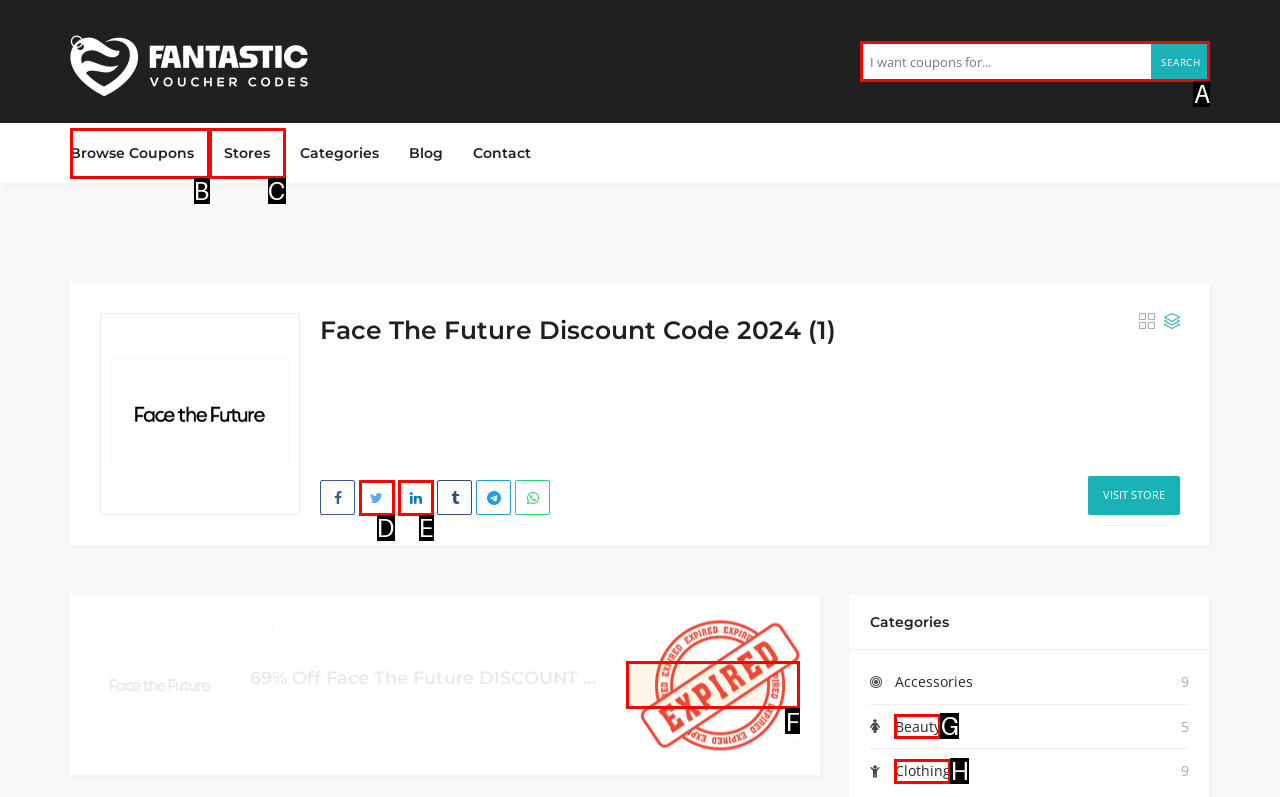From the options shown in the screenshot, tell me which lettered element I need to click to complete the task: Search for coupons.

A